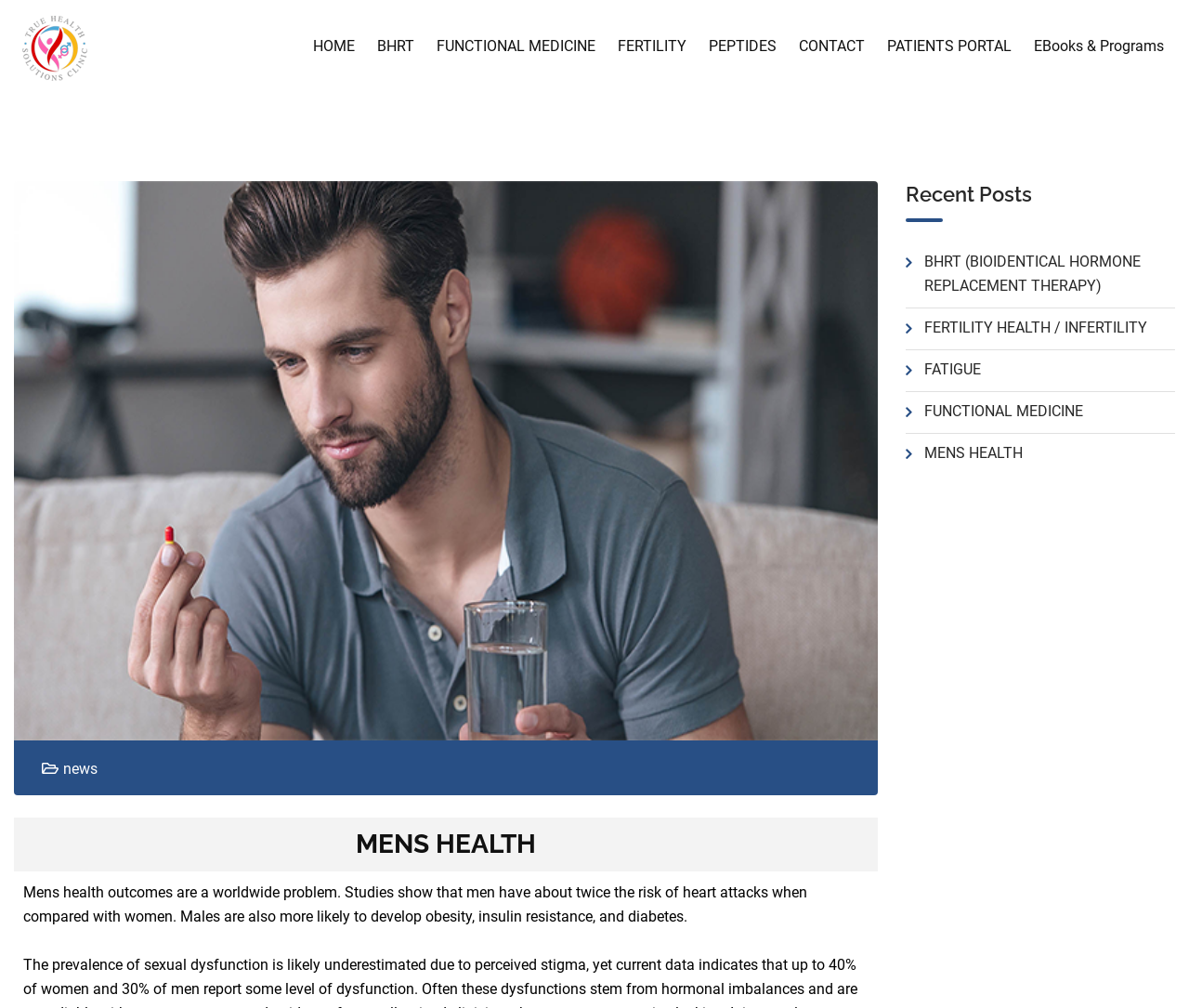Explain the webpage's layout and main content in detail.

The webpage is about men's health, with a focus on remote doctor consultations. At the top left, there is a logo image with the text "Michigan Remote Doctor Consultation". Below the logo, there is a navigation menu with 8 links: "HOME", "BHRT", "FUNCTIONAL MEDICINE", "FERTILITY", "PEPTIDES", "CONTACT", "PATIENTS PORTAL", and "EBooks & Programs". These links are aligned horizontally and take up the top section of the page.

Below the navigation menu, there is a large image related to men's health, taking up most of the width of the page. Above the image, there is a link to "news". 

The main content of the page starts with a heading "MENS HEALTH" followed by a paragraph of text that discusses the worldwide problem of men's health outcomes, including the increased risk of heart attacks, obesity, insulin resistance, and diabetes compared to women.

On the right side of the page, there is a complementary section with a heading "Recent Posts". Below this heading, there are 5 links to recent posts, including "BHRT (BIOIDENTICAL HORMONE REPLACEMENT THERAPY)", "FERTILITY HEALTH / INFERTILITY", "FATIGUE", "FUNCTIONAL MEDICINE", and "MENS HEALTH". These links are aligned vertically and take up the right side of the page.